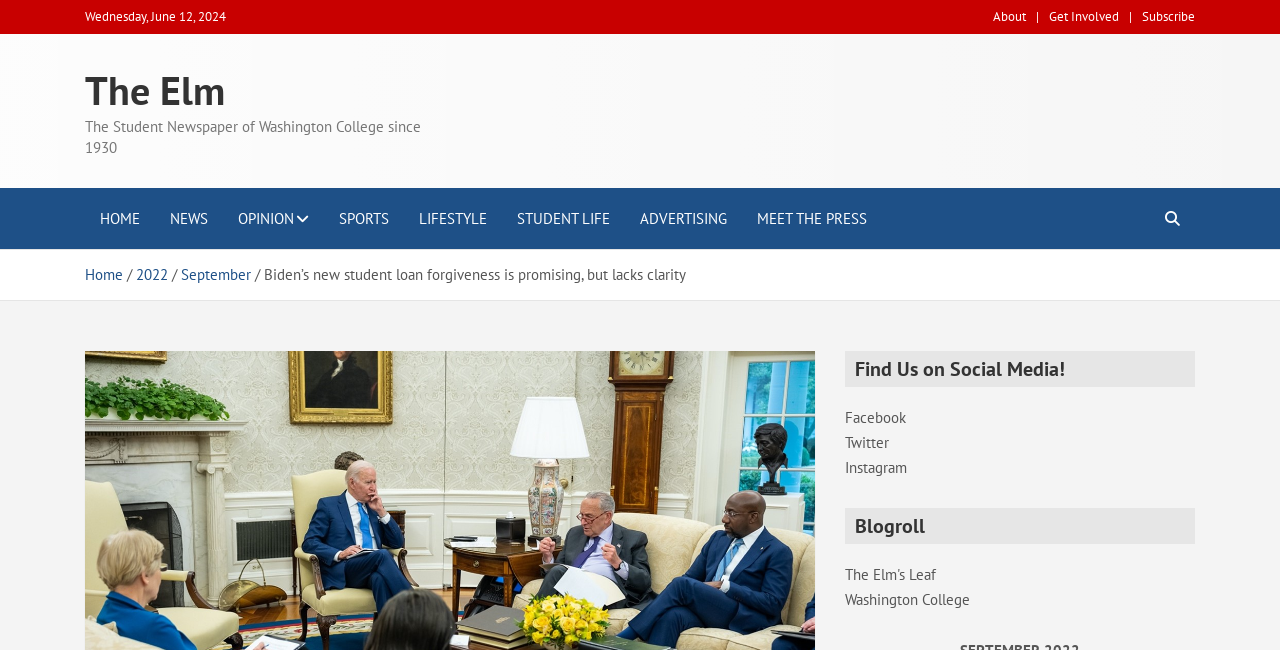Identify and generate the primary title of the webpage.

Biden’s new student loan forgiveness is promising, but lacks clarity